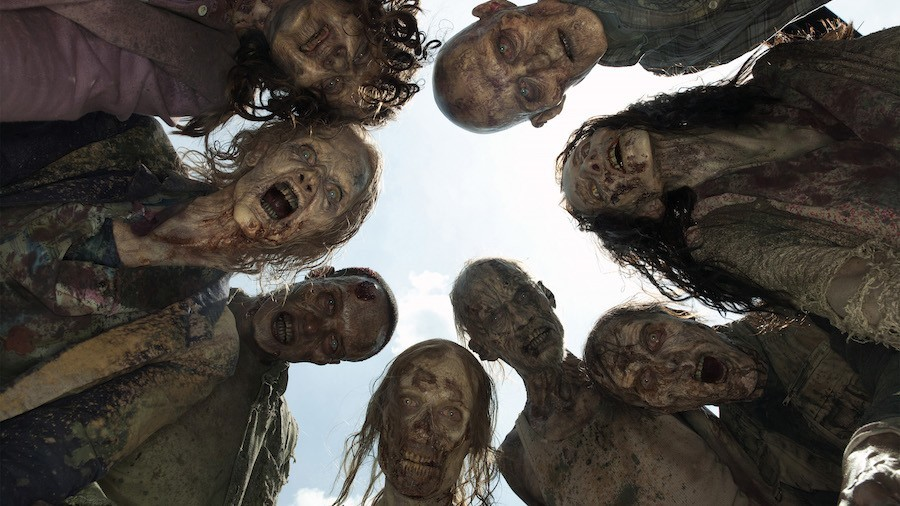Generate a complete and detailed caption for the image.

The image captures a chilling, dramatic scene from the world of "Fear the Walking Dead," featuring a group of eight zombies looking down ominously. Their grotesque and decayed appearances highlight the horror theme of the series, with disheveled hair, sunken eyes, and exposed flesh contributing to the shocking visual impact. The lighting accentuates their menacing expressions, creating an eerie atmosphere that encapsulates the tension and fear often experienced in the show. This powerful imagery serves as a stark reminder of the post-apocalyptic scenario that characterizes the series, engaging fans and newcomers alike with a visceral glimpse into its dark storyline.